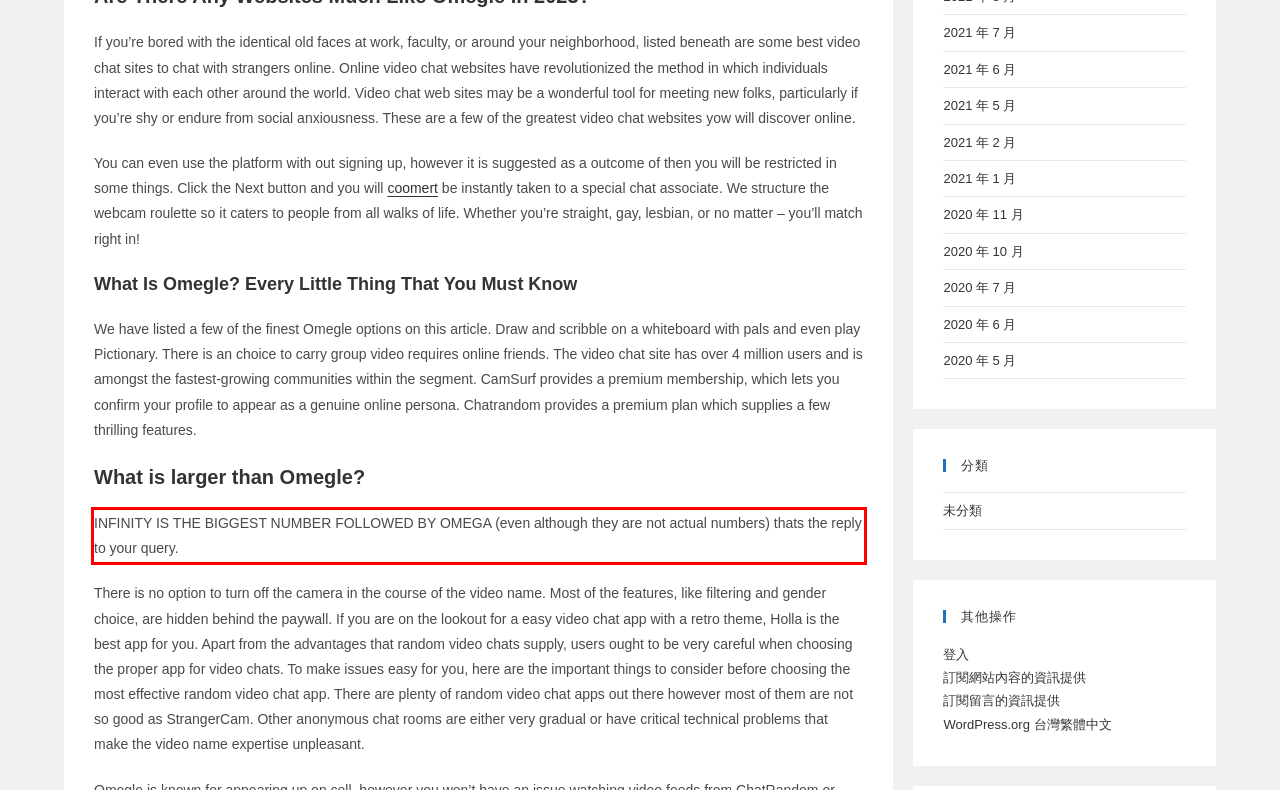Identify and extract the text within the red rectangle in the screenshot of the webpage.

INFINITY IS THE BIGGEST NUMBER FOLLOWED BY OMEGA (even although they are not actual numbers) thats the reply to your query.